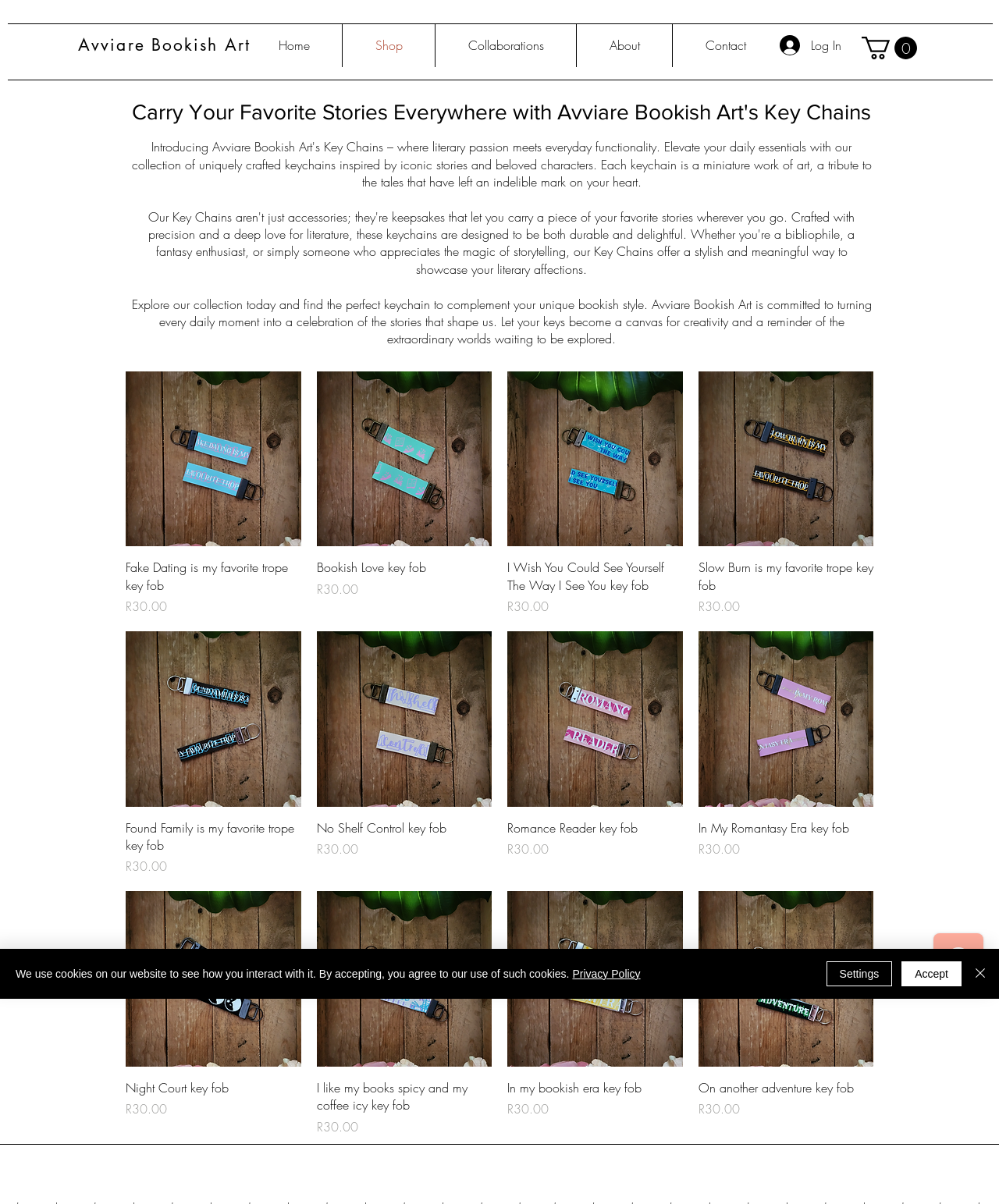Locate the UI element described by Romance Reader key fobPriceR30.00 in the provided webpage screenshot. Return the bounding box coordinates in the format (top-left x, top-left y, bottom-right x, bottom-right y), ensuring all values are between 0 and 1.

[0.508, 0.68, 0.683, 0.727]